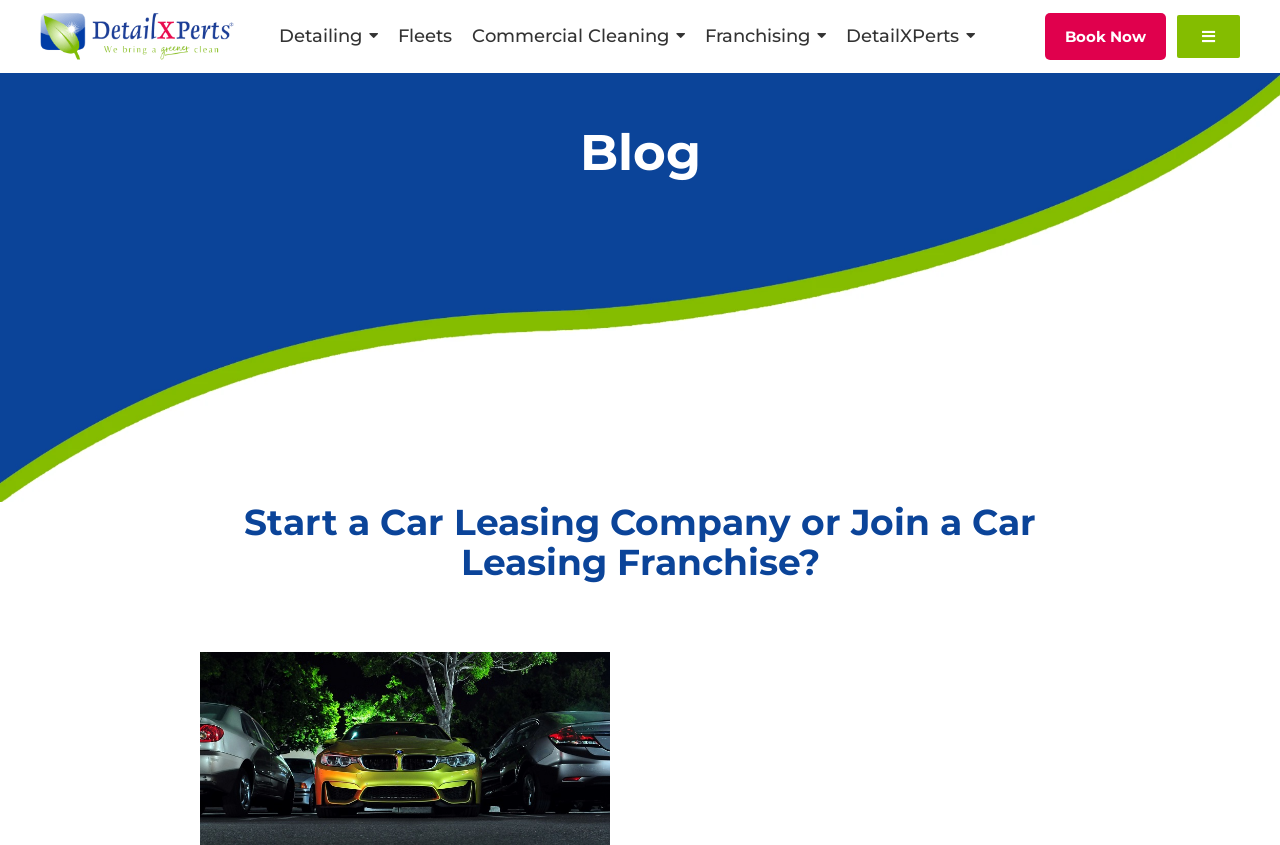Extract the bounding box coordinates for the UI element described as: "Detailing".

[0.218, 0.012, 0.295, 0.073]